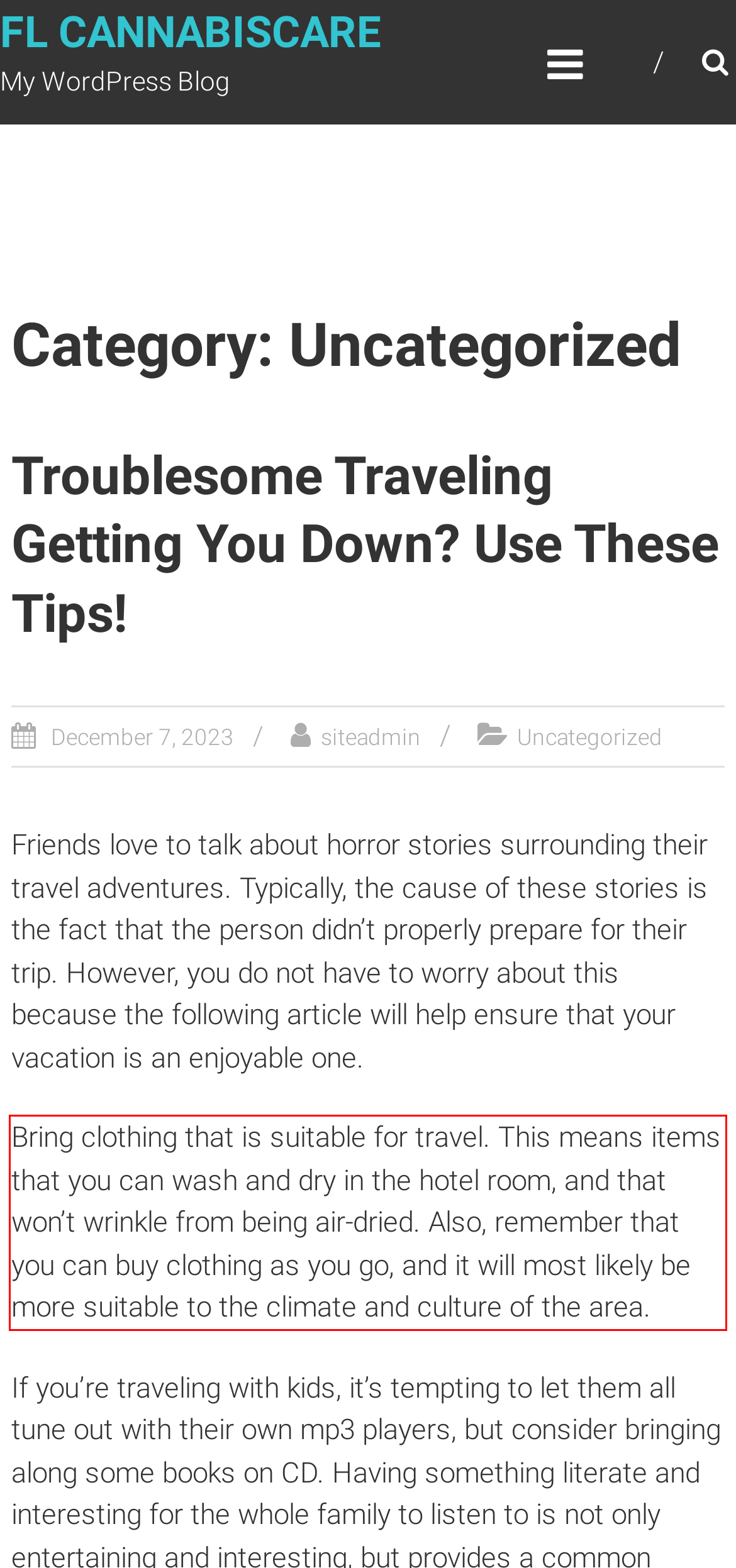You have a screenshot of a webpage with a red bounding box. Use OCR to generate the text contained within this red rectangle.

Bring clothing that is suitable for travel. This means items that you can wash and dry in the hotel room, and that won’t wrinkle from being air-dried. Also, remember that you can buy clothing as you go, and it will most likely be more suitable to the climate and culture of the area.